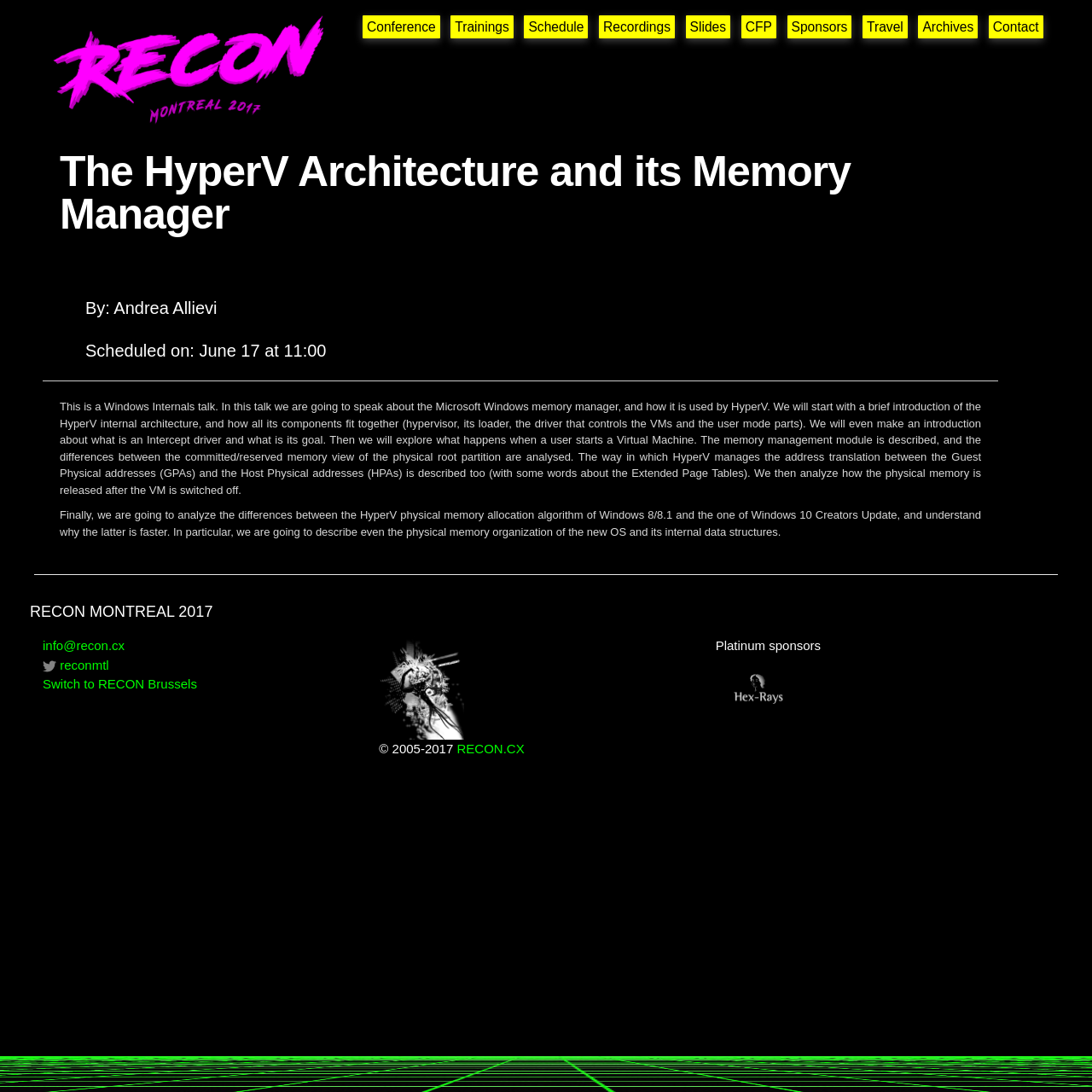Detail the various sections and features present on the webpage.

This webpage appears to be a conference talk page, specifically about Windows Internals and HyperV architecture. At the top, there is a header section with a title "The HyperV Architecture and its Memory Manager" and a link to the conference name. Below the header, there are several links to different sections of the conference website, including "Conference", "Trainings", "Schedule", and others, arranged horizontally across the page.

The main content of the page is divided into two sections. The first section has a heading "The HyperV Architecture and its Memory Manager" and a subheading "By: Andrea Allievi", followed by a brief description of the talk. The description is a lengthy paragraph that outlines the topics to be covered in the talk, including the HyperV internal architecture, memory management, and address translation.

Below the description, there is a horizontal separator line, followed by another paragraph that continues to describe the talk. This paragraph discusses the differences between HyperV physical memory allocation algorithms in Windows 8/8.1 and Windows 10 Creators Update.

At the bottom of the page, there is a footer section with a heading "RECON MONTREAL 2017" and several links, including "info@recon.cx" and "reconmtl", as well as an image. There is also a link to switch to RECON Brussels and a copyright notice "© 2005-2017". Additionally, there are two images, one of which appears to be a logo, and a text "Platinum sponsors" with an image next to it.